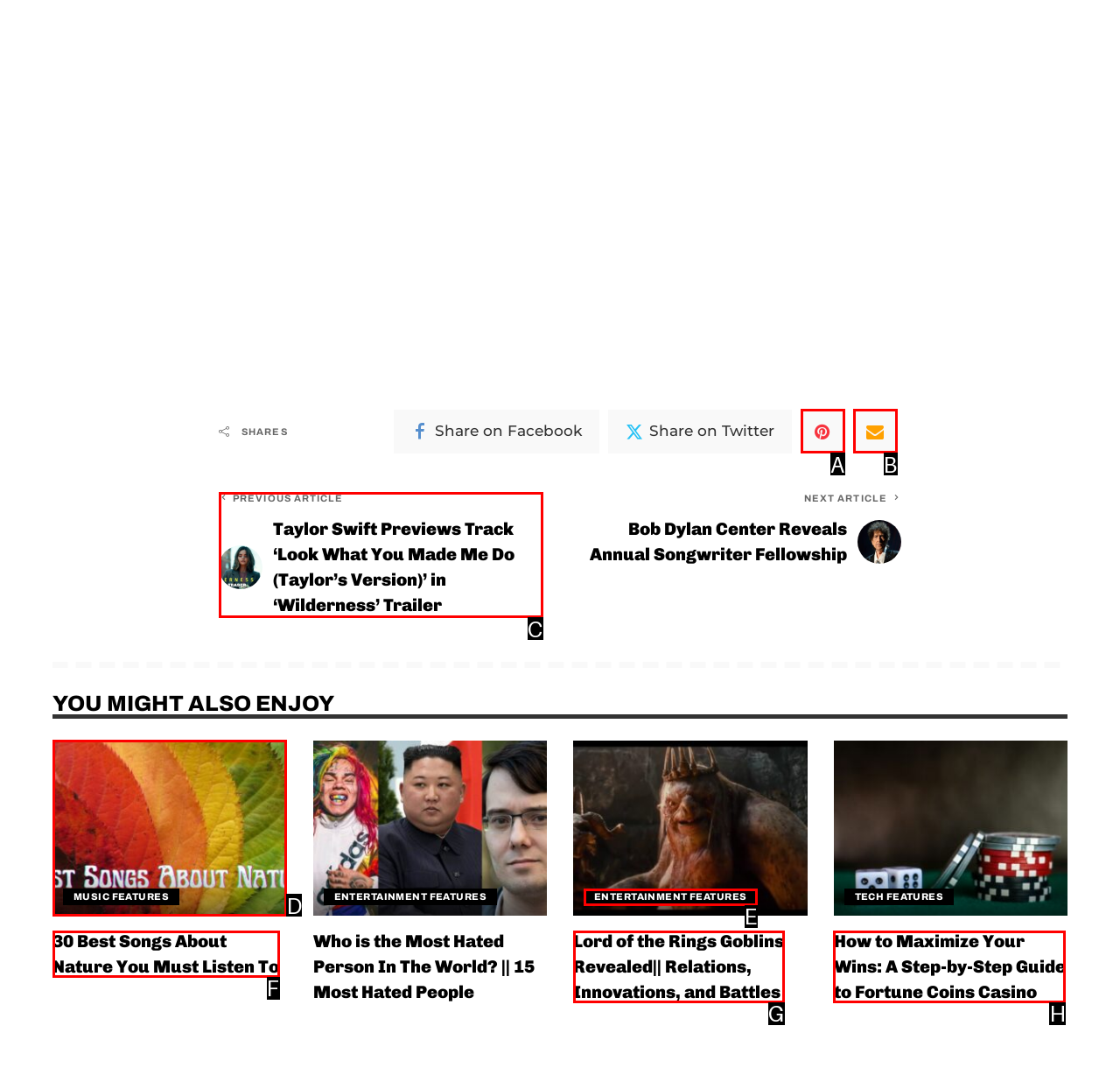Identify the appropriate lettered option to execute the following task: Explore 30 Best Songs About Nature
Respond with the letter of the selected choice.

D